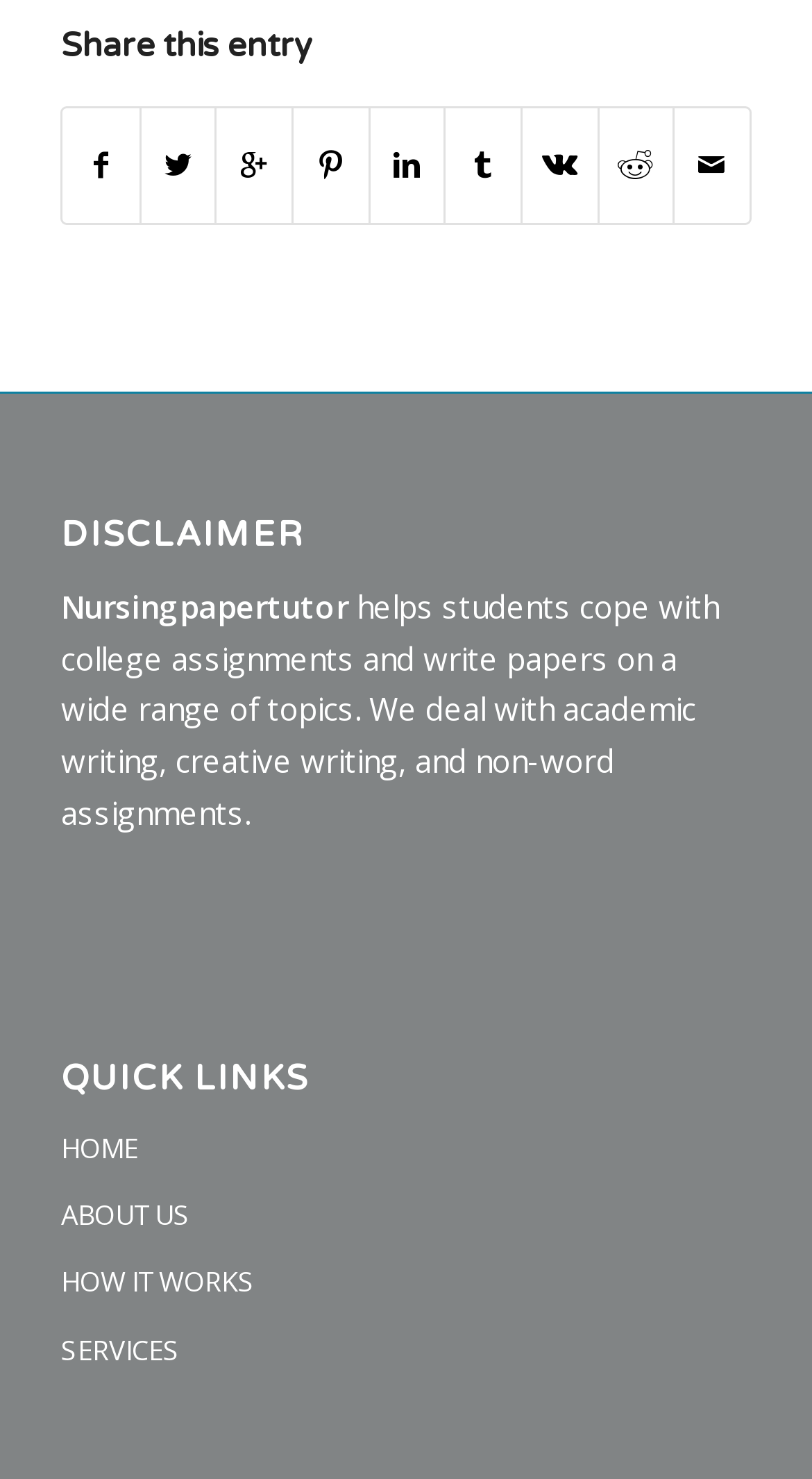Respond with a single word or phrase:
What is the disclaimer section title?

DISCLAIMER